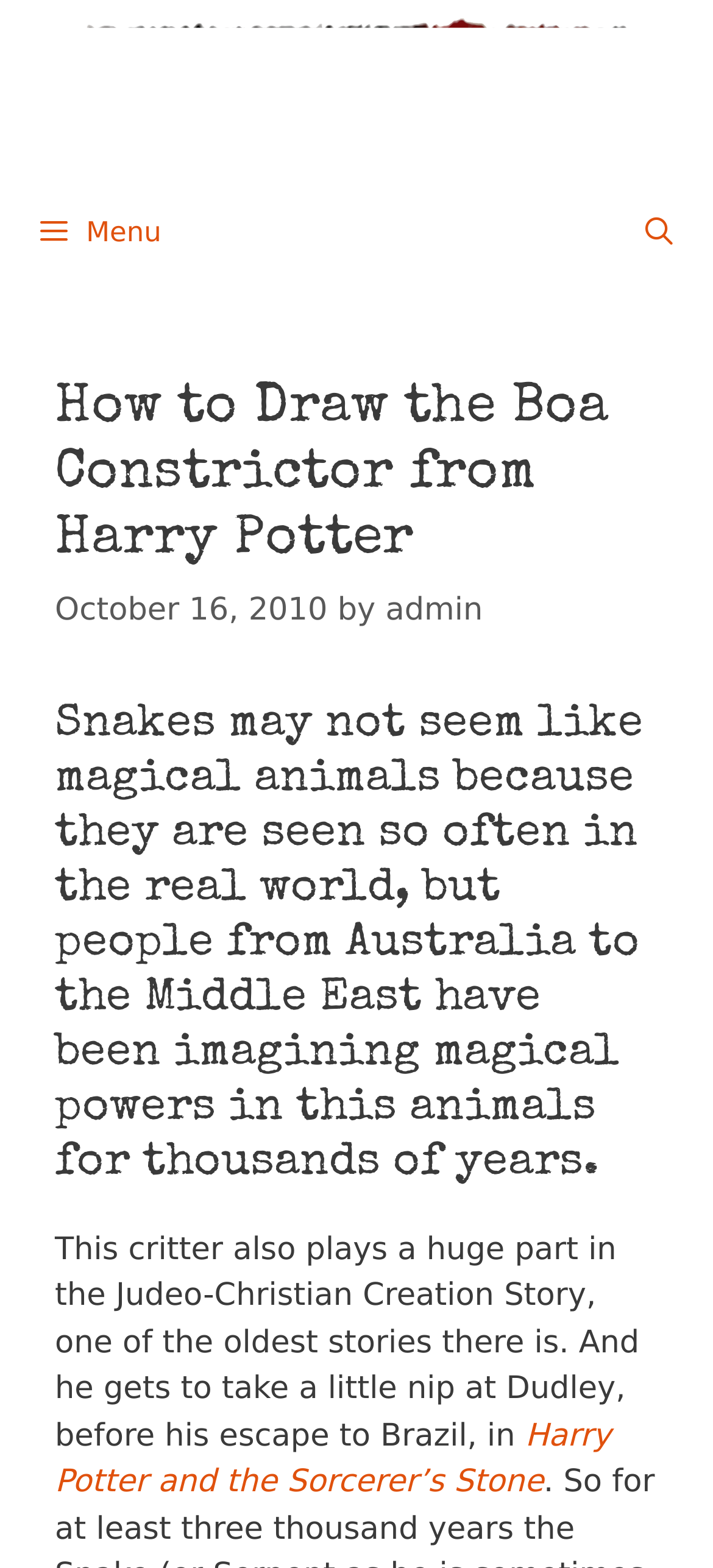Identify the bounding box of the HTML element described here: "October 16, 2010October 16, 2010". Provide the coordinates as four float numbers between 0 and 1: [left, top, right, bottom].

[0.077, 0.378, 0.459, 0.401]